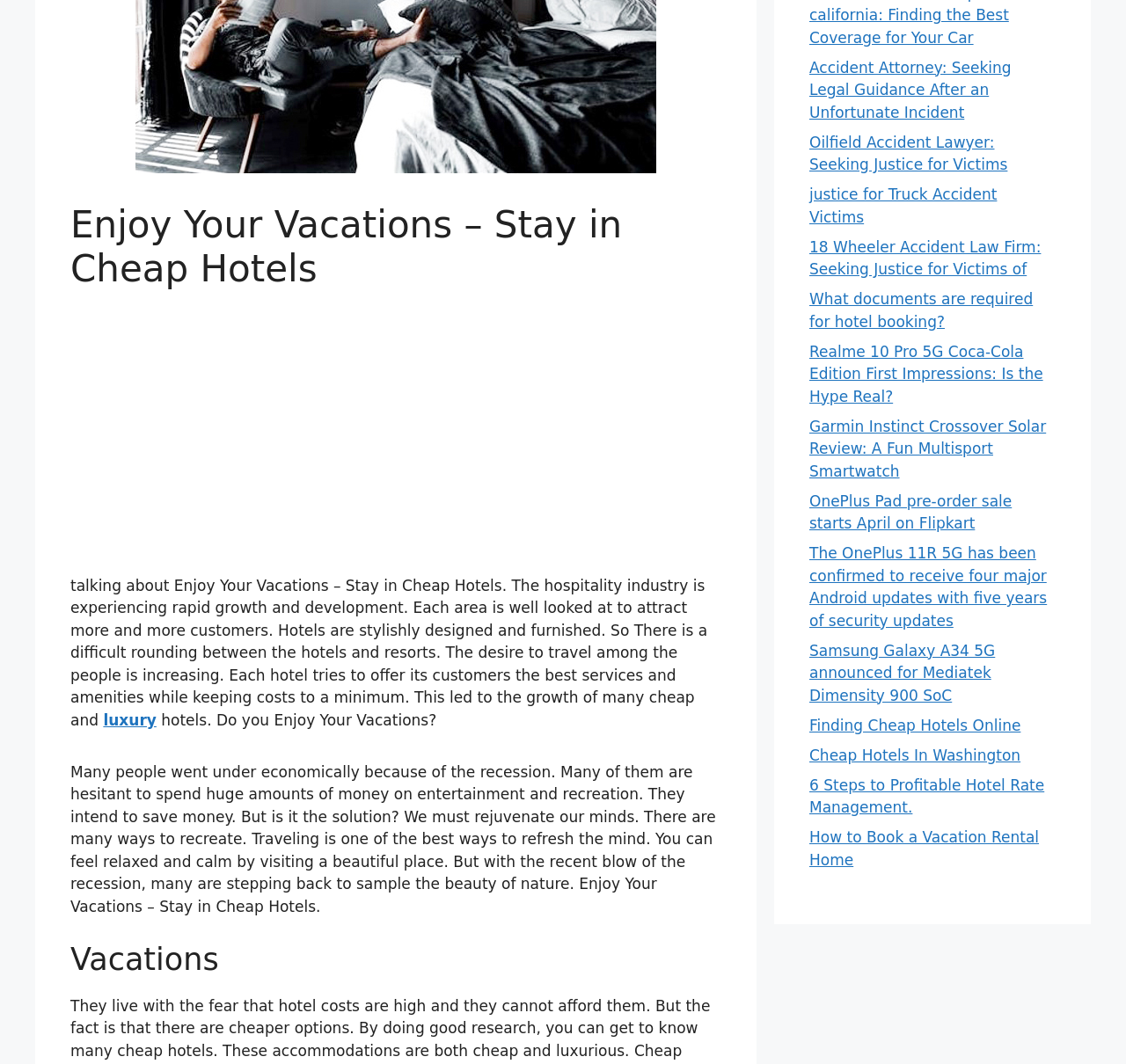Locate the bounding box coordinates for the element described below: "justice for Truck Accident Victims". The coordinates must be four float values between 0 and 1, formatted as [left, top, right, bottom].

[0.719, 0.174, 0.885, 0.212]